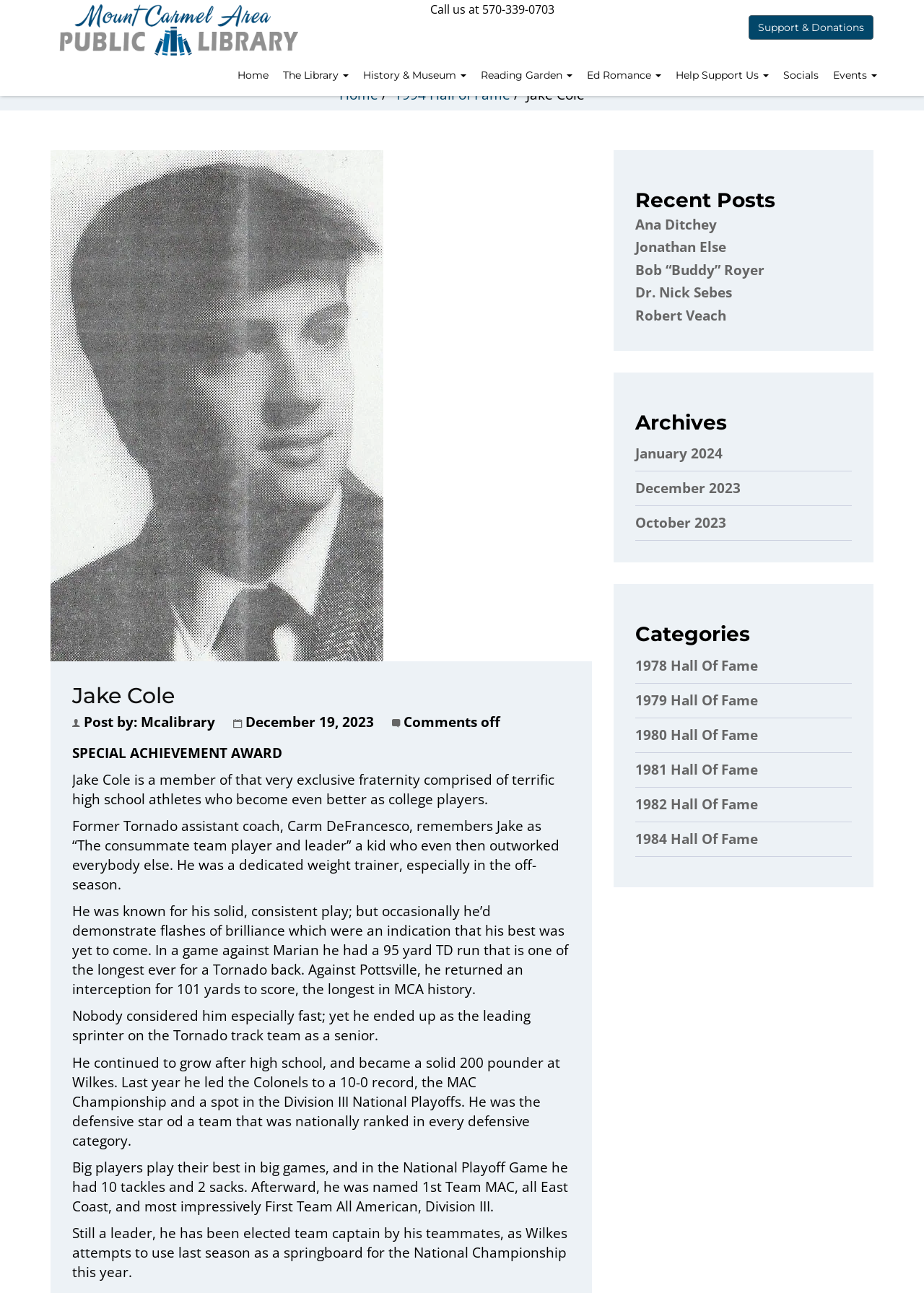Using floating point numbers between 0 and 1, provide the bounding box coordinates in the format (top-left x, top-left y, bottom-right x, bottom-right y). Locate the UI element described here: title="Mount Carmel Area Public Library"

[0.043, 0.0, 0.34, 0.044]